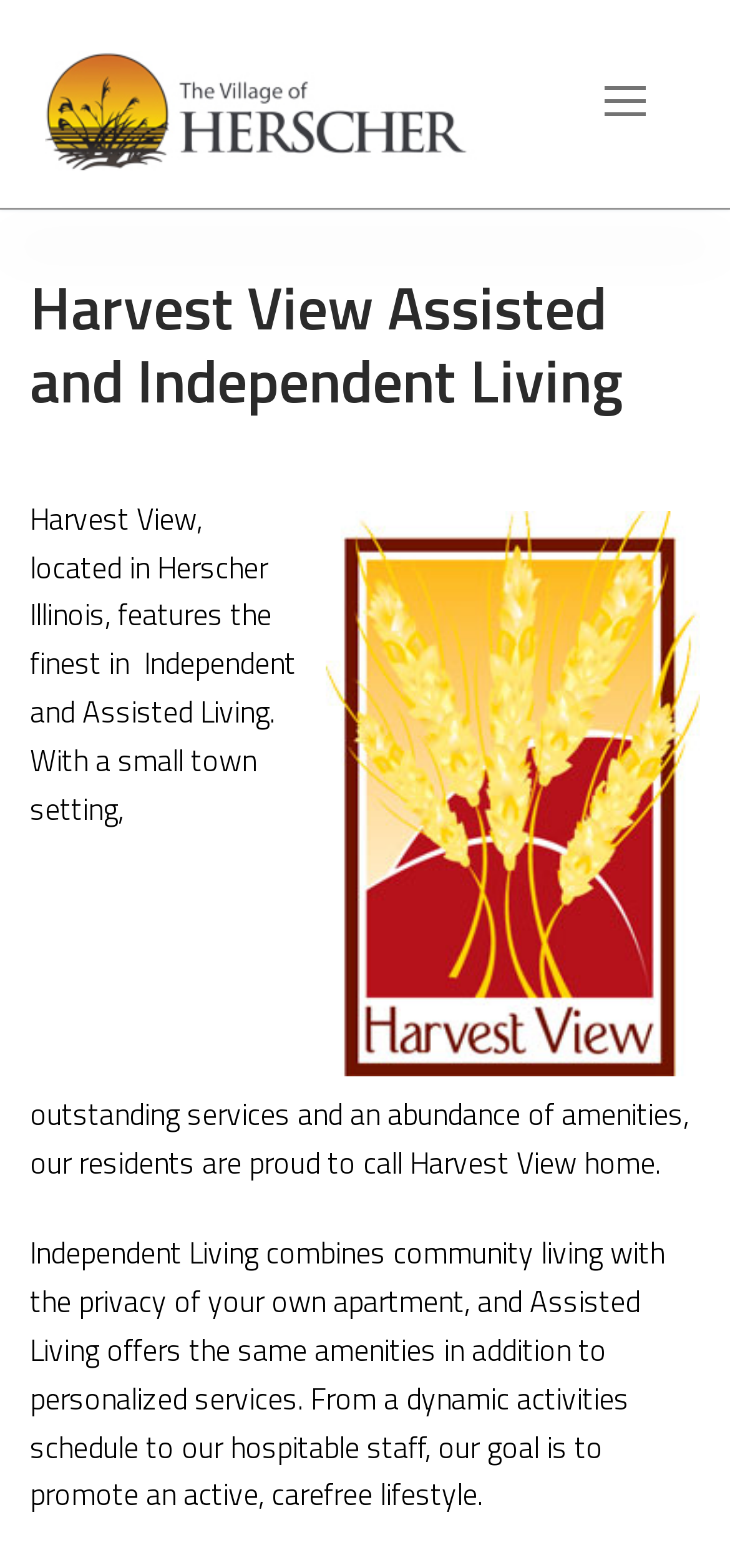Please answer the following question using a single word or phrase: 
What is the purpose of Harvest View?

To promote active, carefree lifestyle